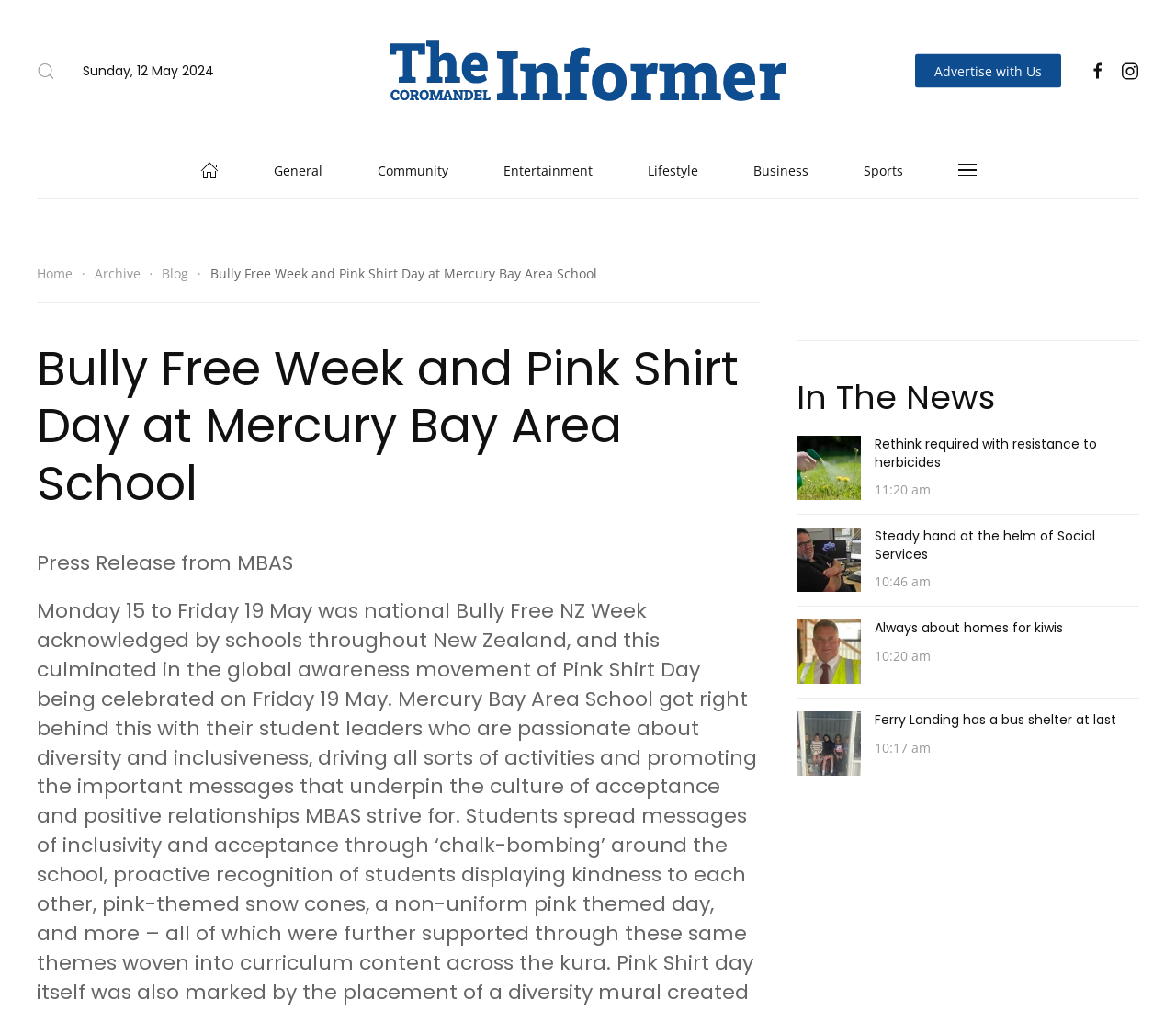Given the description "Lifestyle", determine the bounding box of the corresponding UI element.

[0.55, 0.141, 0.593, 0.195]